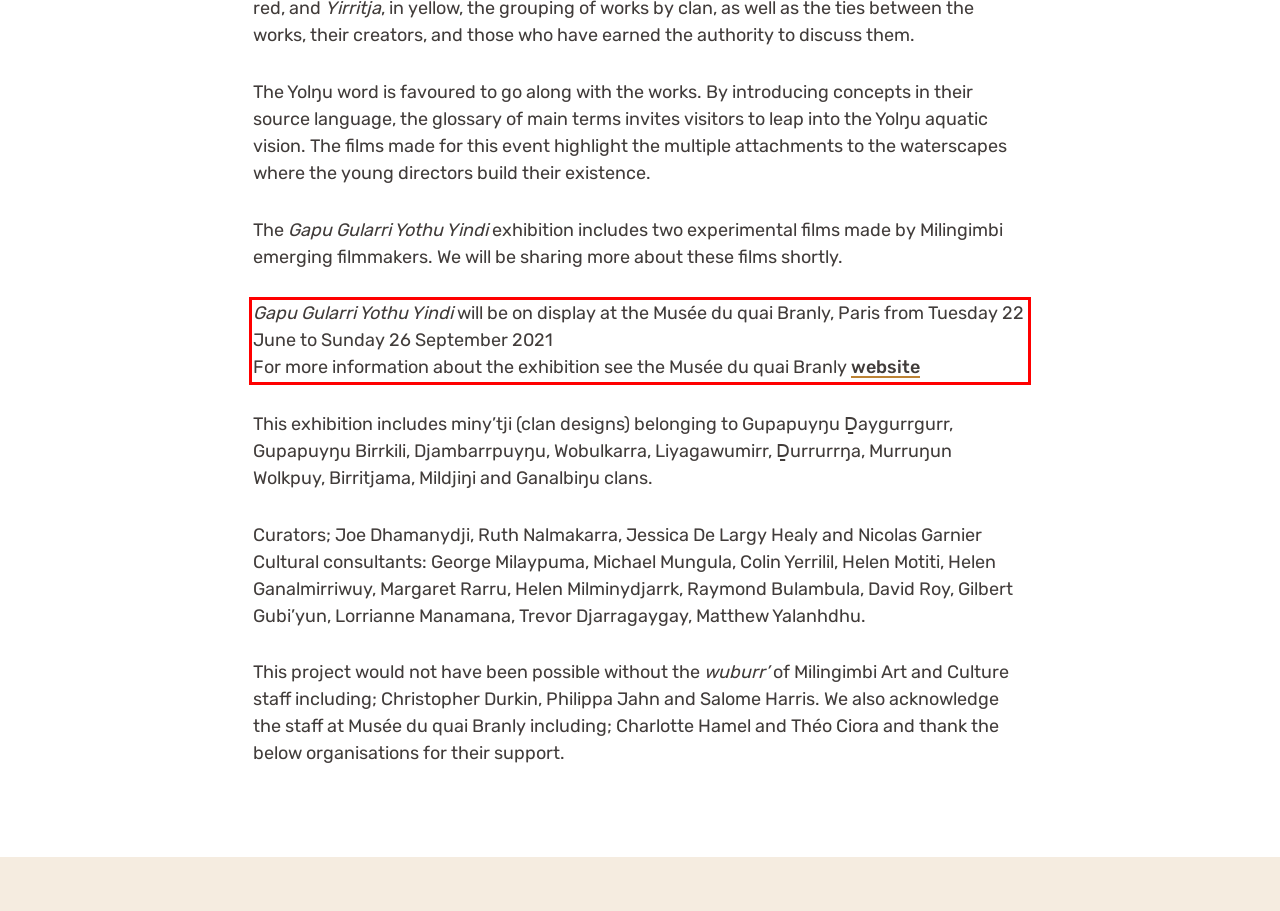Given a webpage screenshot, locate the red bounding box and extract the text content found inside it.

Gapu Gularri Yothu Yindi will be on display at the Musée du quai Branly, Paris from Tuesday 22 June to Sunday 26 September 2021 For more information about the exhibition see the Musée du quai Branly website